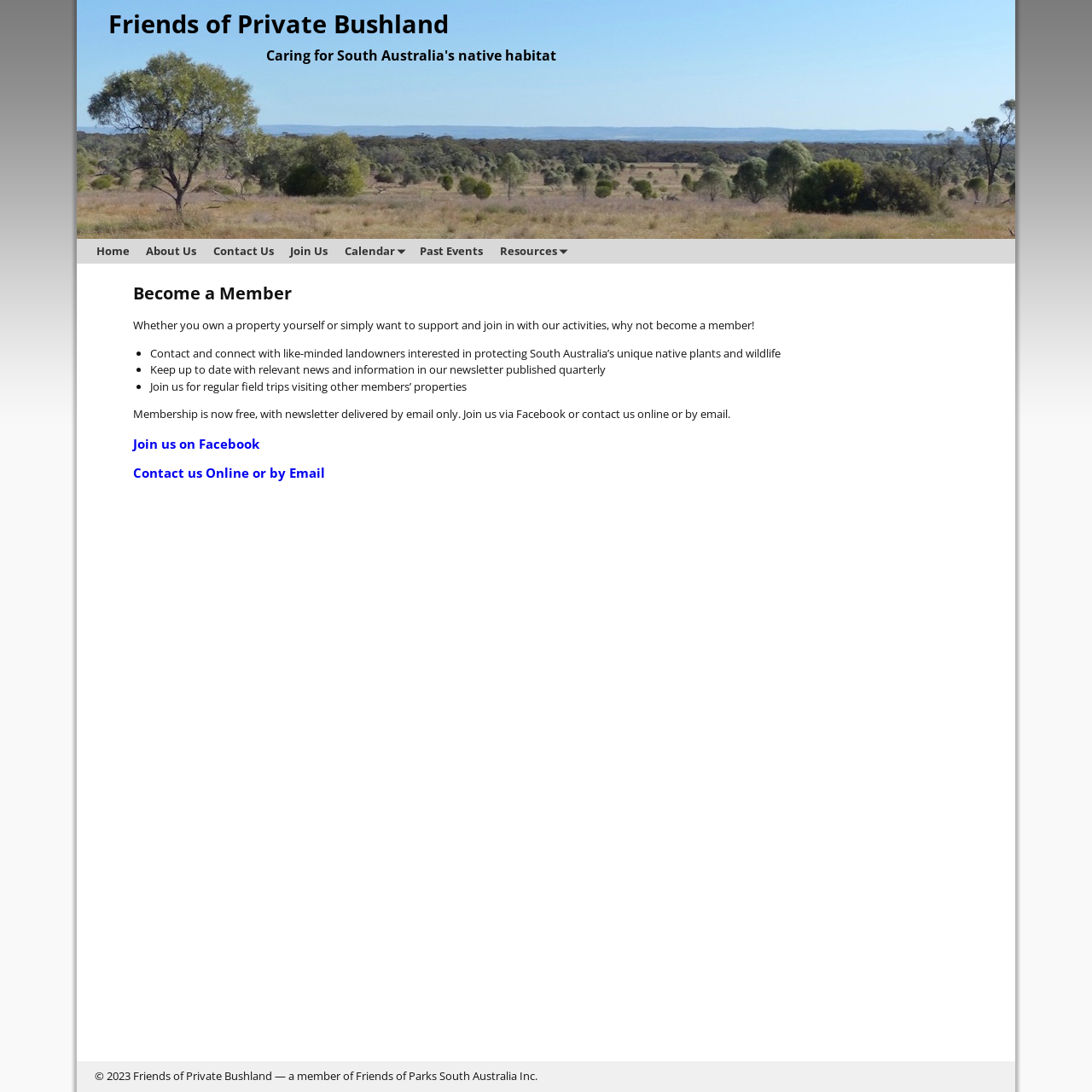Locate the bounding box coordinates of the clickable element to fulfill the following instruction: "Click on About Us". Provide the coordinates as four float numbers between 0 and 1 in the format [left, top, right, bottom].

[0.126, 0.219, 0.188, 0.241]